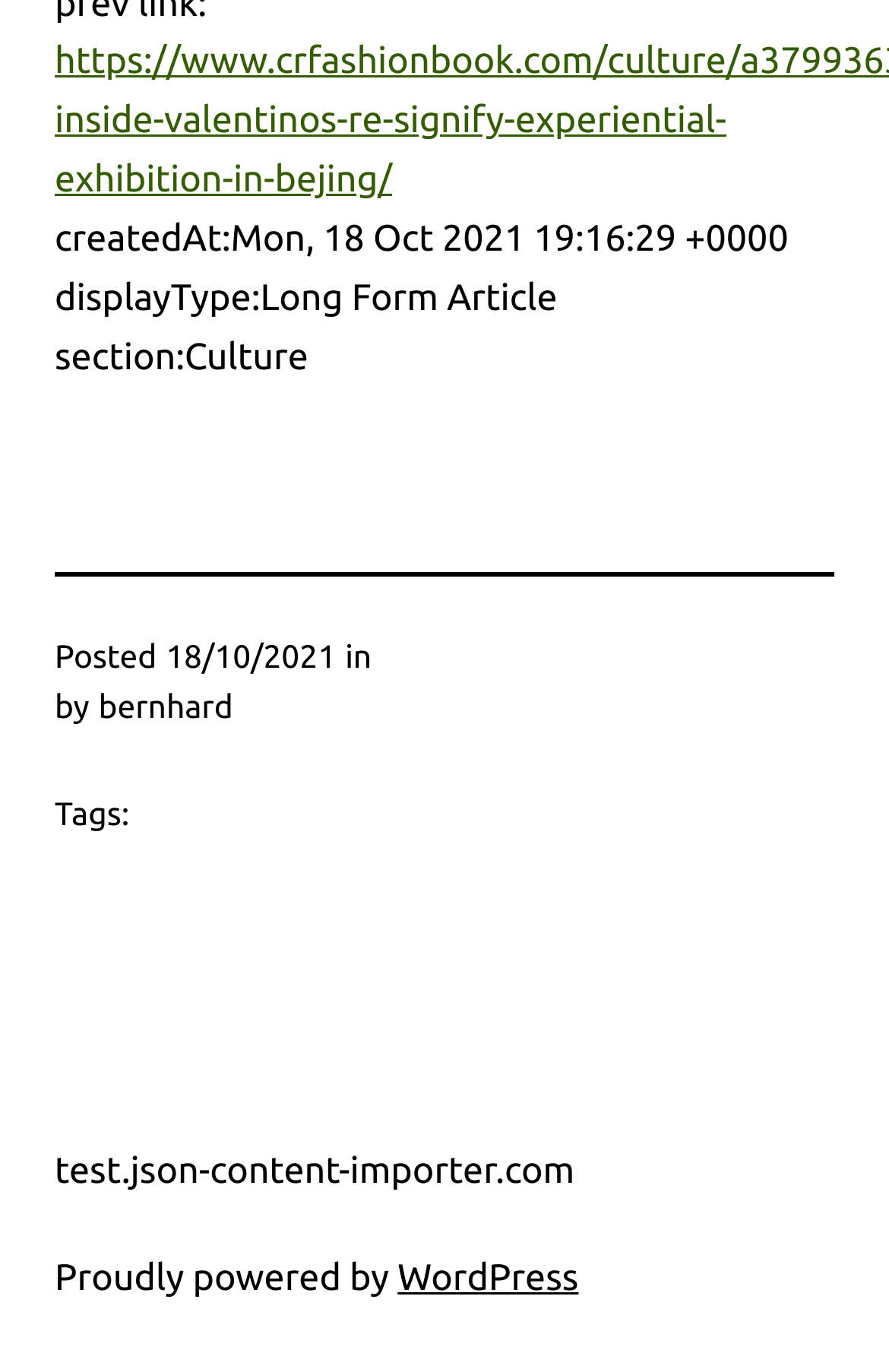What is the date of the article?
Please look at the screenshot and answer using one word or phrase.

18/10/2021